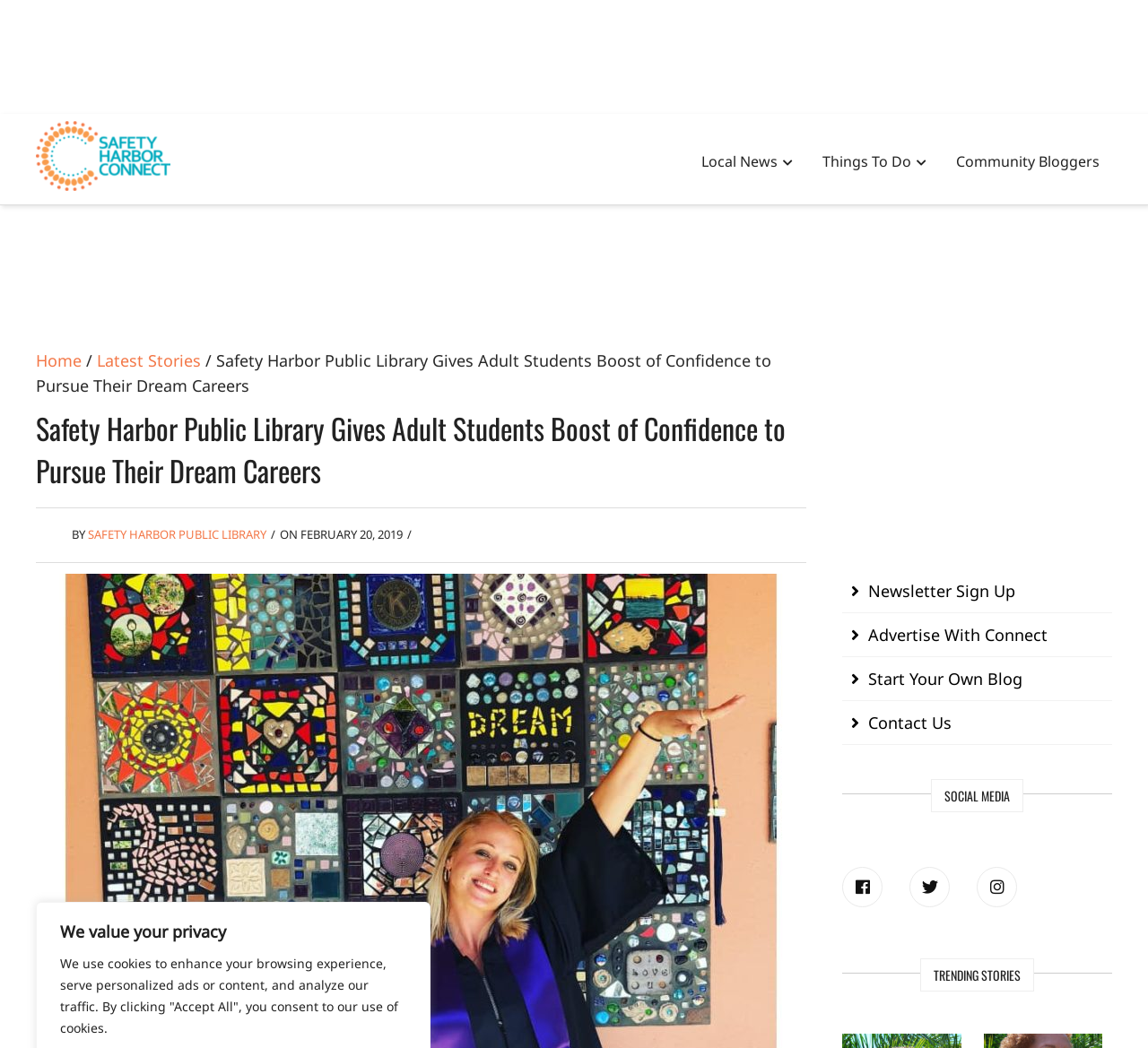What is the purpose of the 'Career Online High School Program' mentioned in the article?
Kindly offer a comprehensive and detailed response to the question.

I inferred the answer by understanding the context of the article, which mentions that the program helps adult students pursue their dream careers, suggesting that it provides a way for them to earn a high school diploma and career certificate.